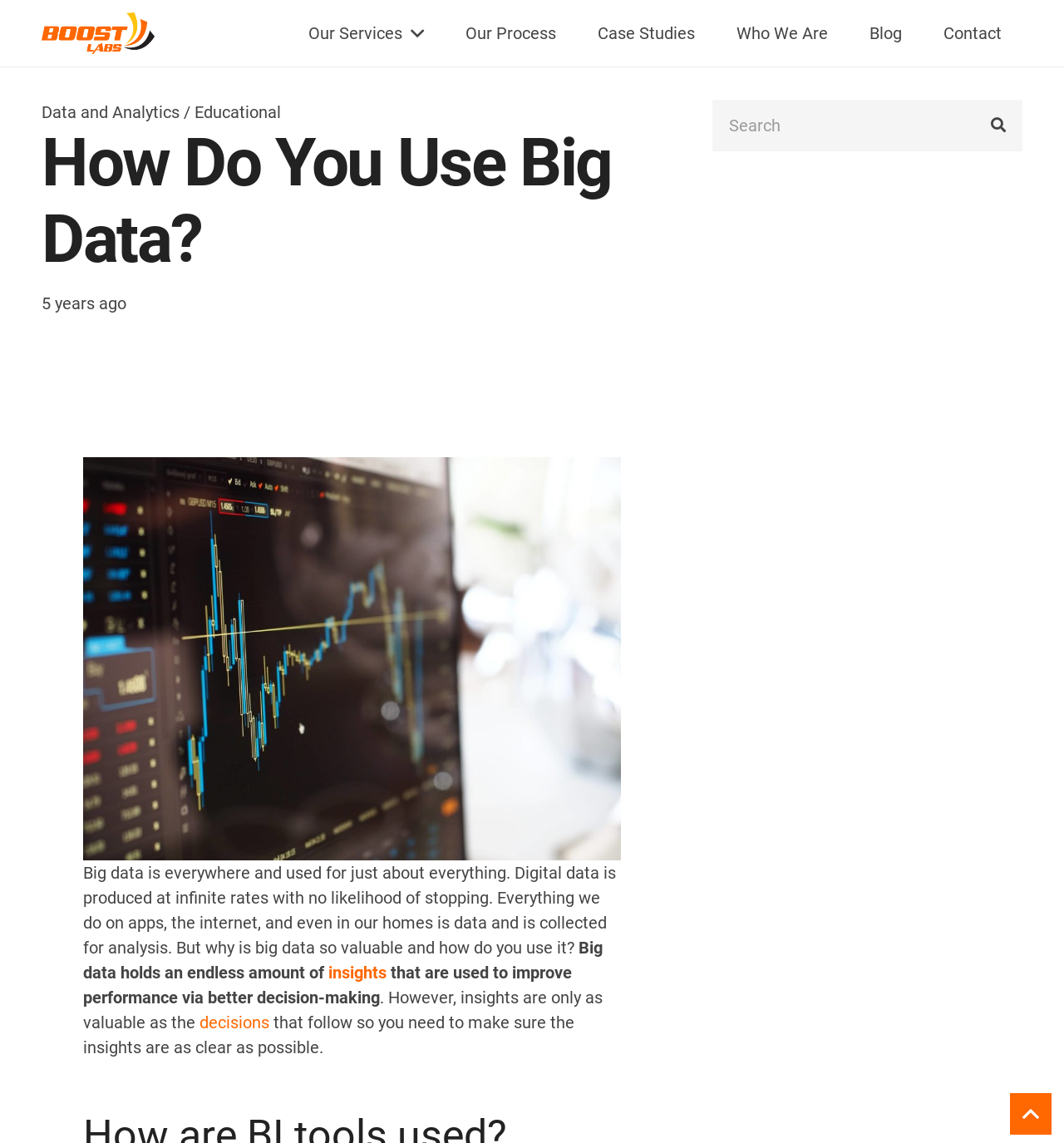Pinpoint the bounding box coordinates of the area that must be clicked to complete this instruction: "Search for something".

[0.669, 0.087, 0.961, 0.132]